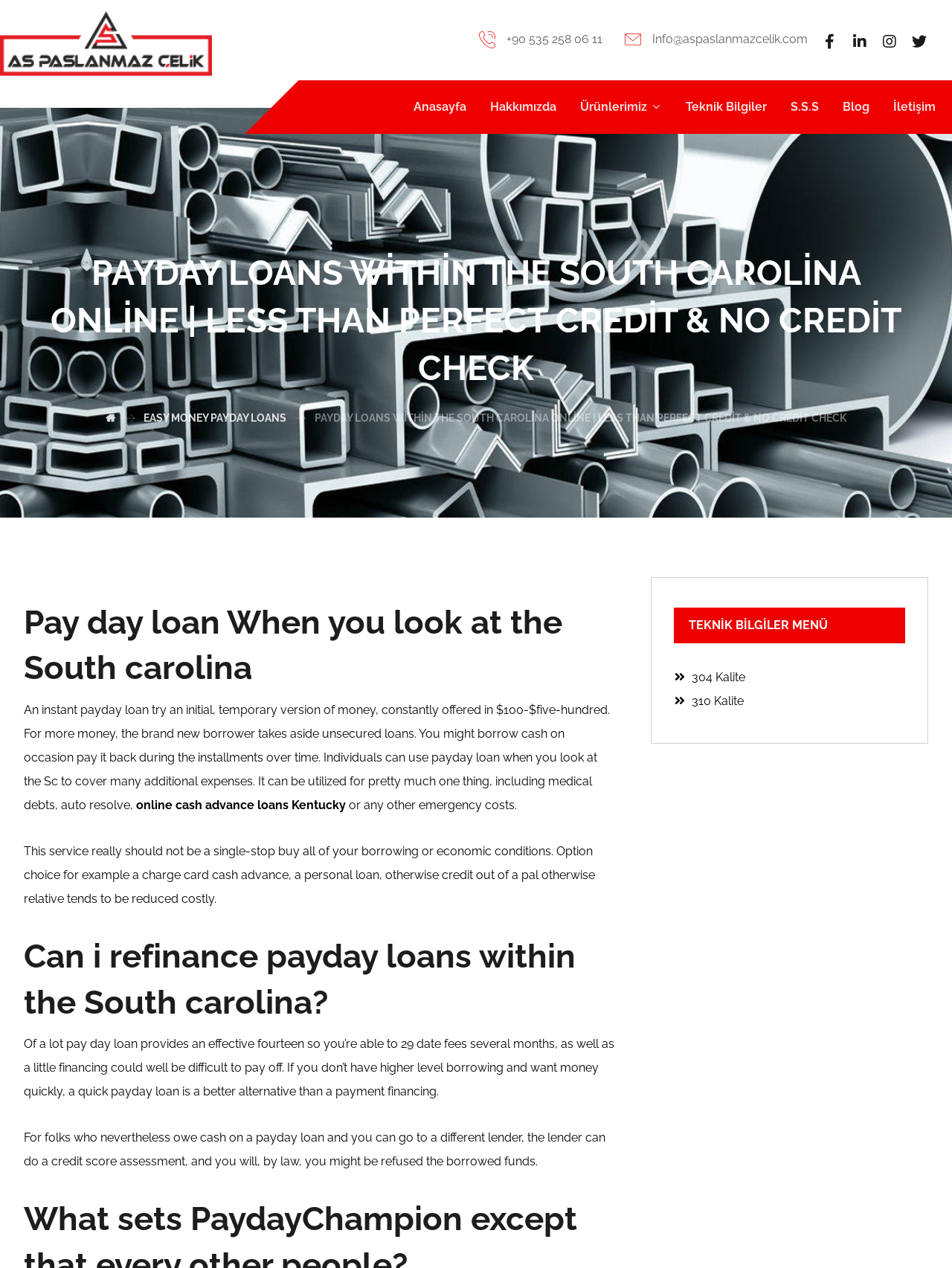Refer to the image and offer a detailed explanation in response to the question: What is the website about?

Based on the webpage content, it appears that the website is about payday loans, specifically in South Carolina, and provides information on how to get them, their benefits, and potential refinancing options.